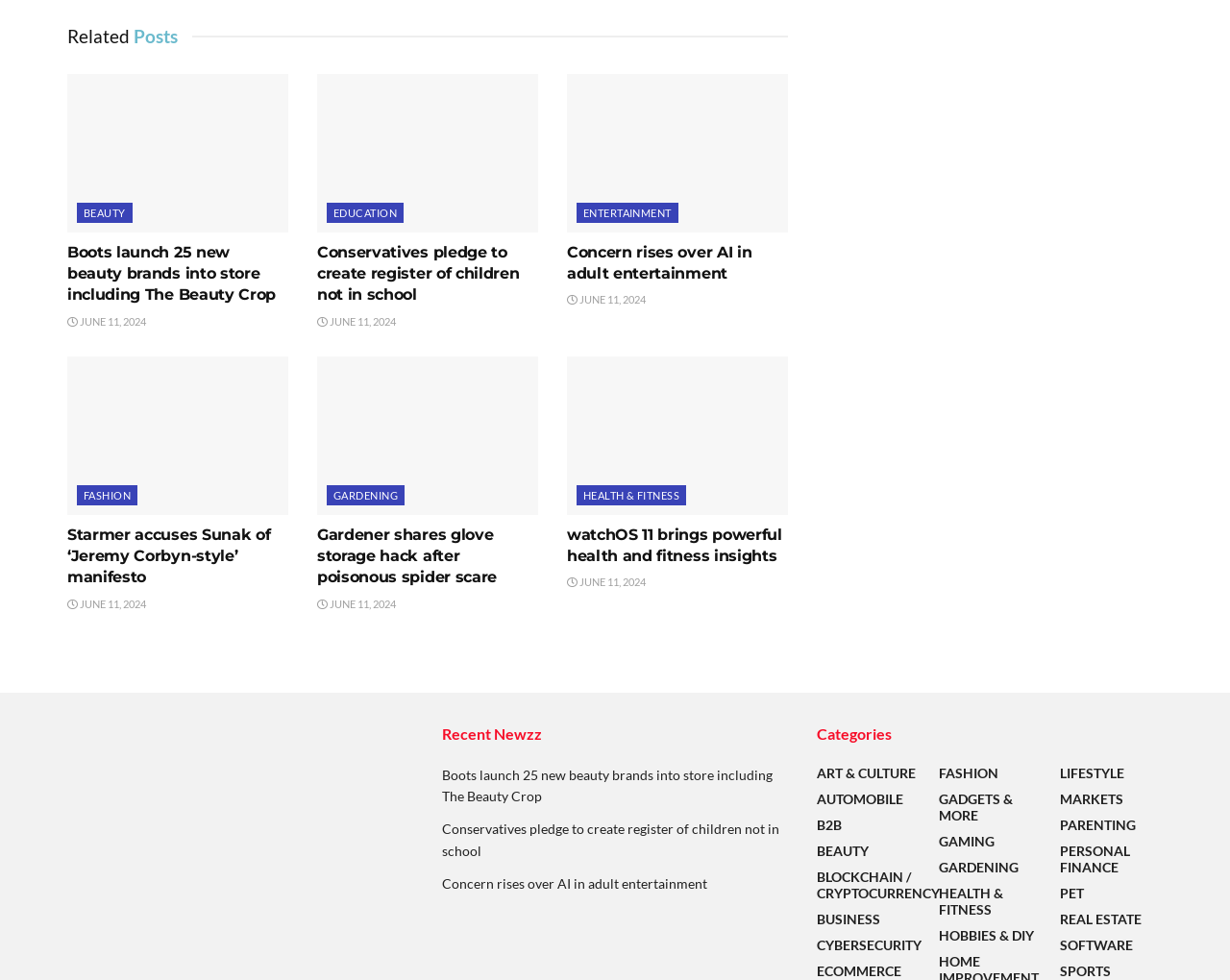Determine the bounding box coordinates of the region to click in order to accomplish the following instruction: "Read article about 'Boots launch 25 new beauty brands into store including The Beauty Crop'". Provide the coordinates as four float numbers between 0 and 1, specifically [left, top, right, bottom].

[0.055, 0.076, 0.258, 0.339]